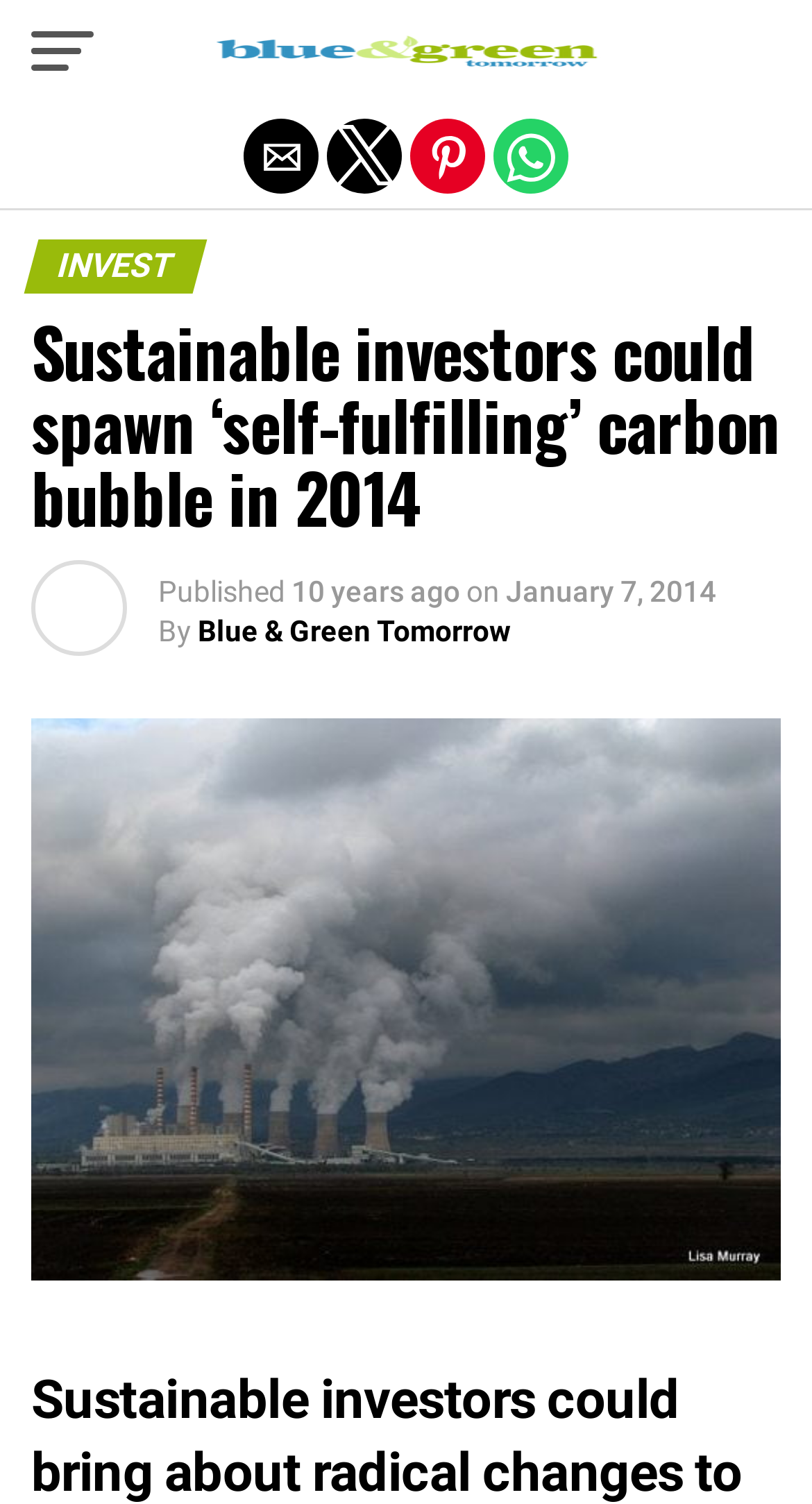Is there an image on the webpage?
Using the image, elaborate on the answer with as much detail as possible.

I found an image on the webpage by looking at the image element with the bounding box coordinates [0.038, 0.477, 0.962, 0.851] which indicates that it is a visible image on the webpage.